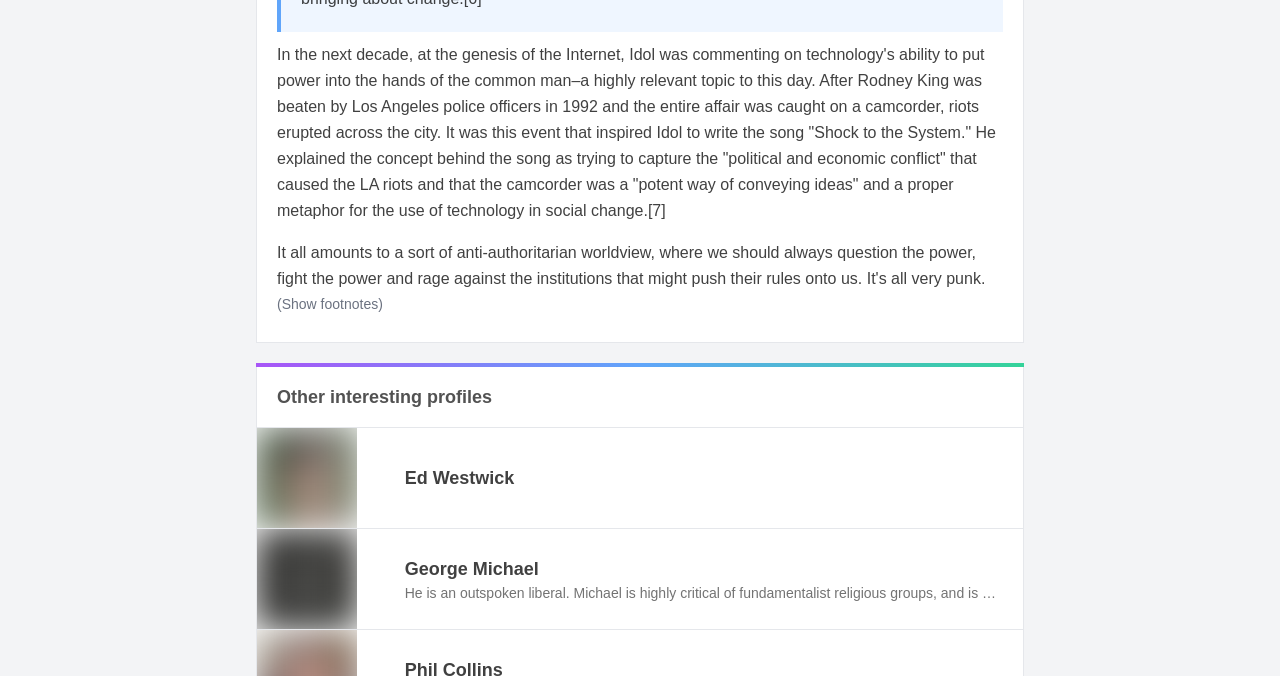Provide the bounding box coordinates in the format (top-left x, top-left y, bottom-right x, bottom-right y). All values are floating point numbers between 0 and 1. Determine the bounding box coordinate of the UI element described as: 0203 282 0566

None